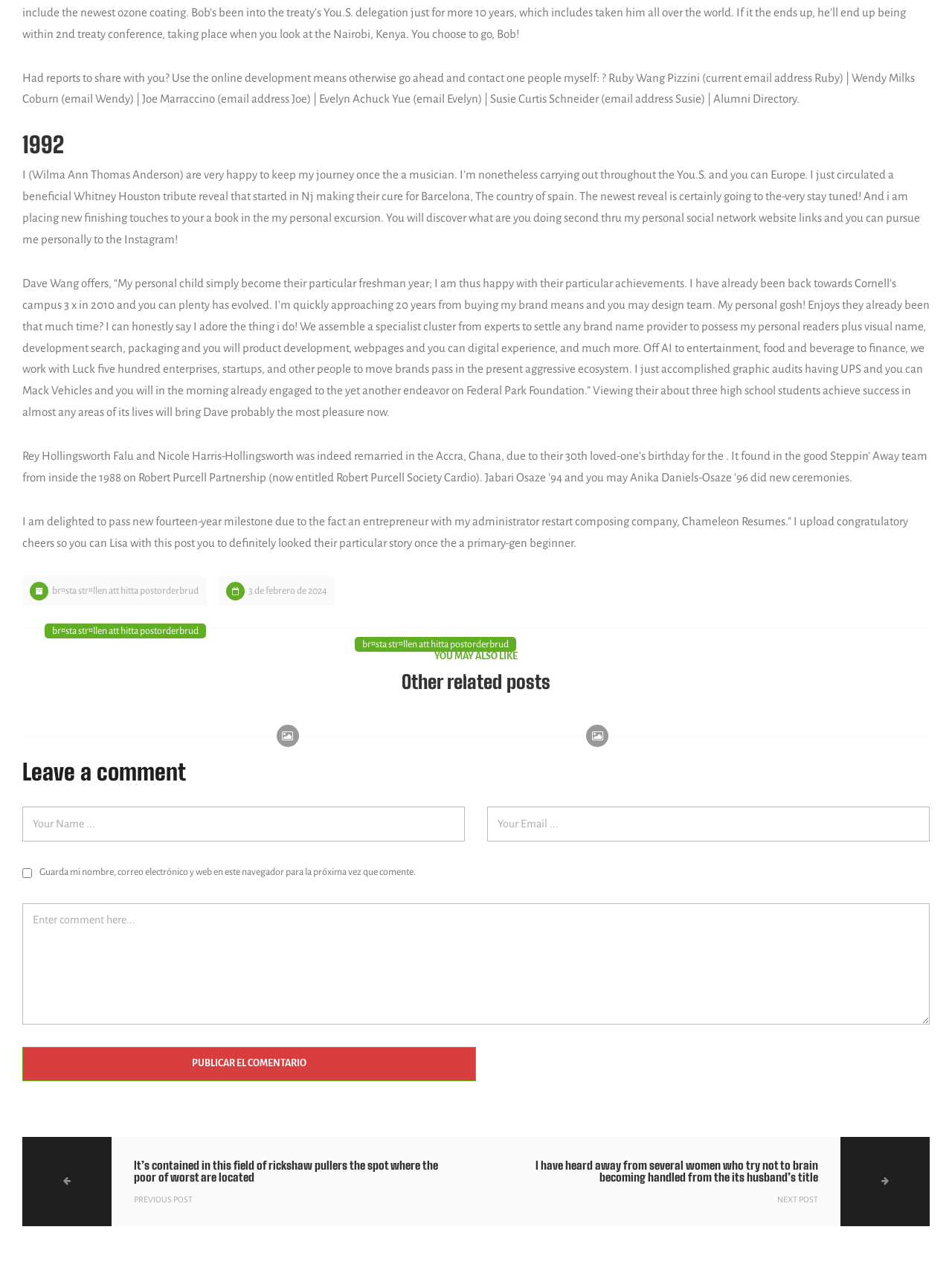What is Wilma Ann Thomas Anderson's profession?
Give a one-word or short-phrase answer derived from the screenshot.

Musician